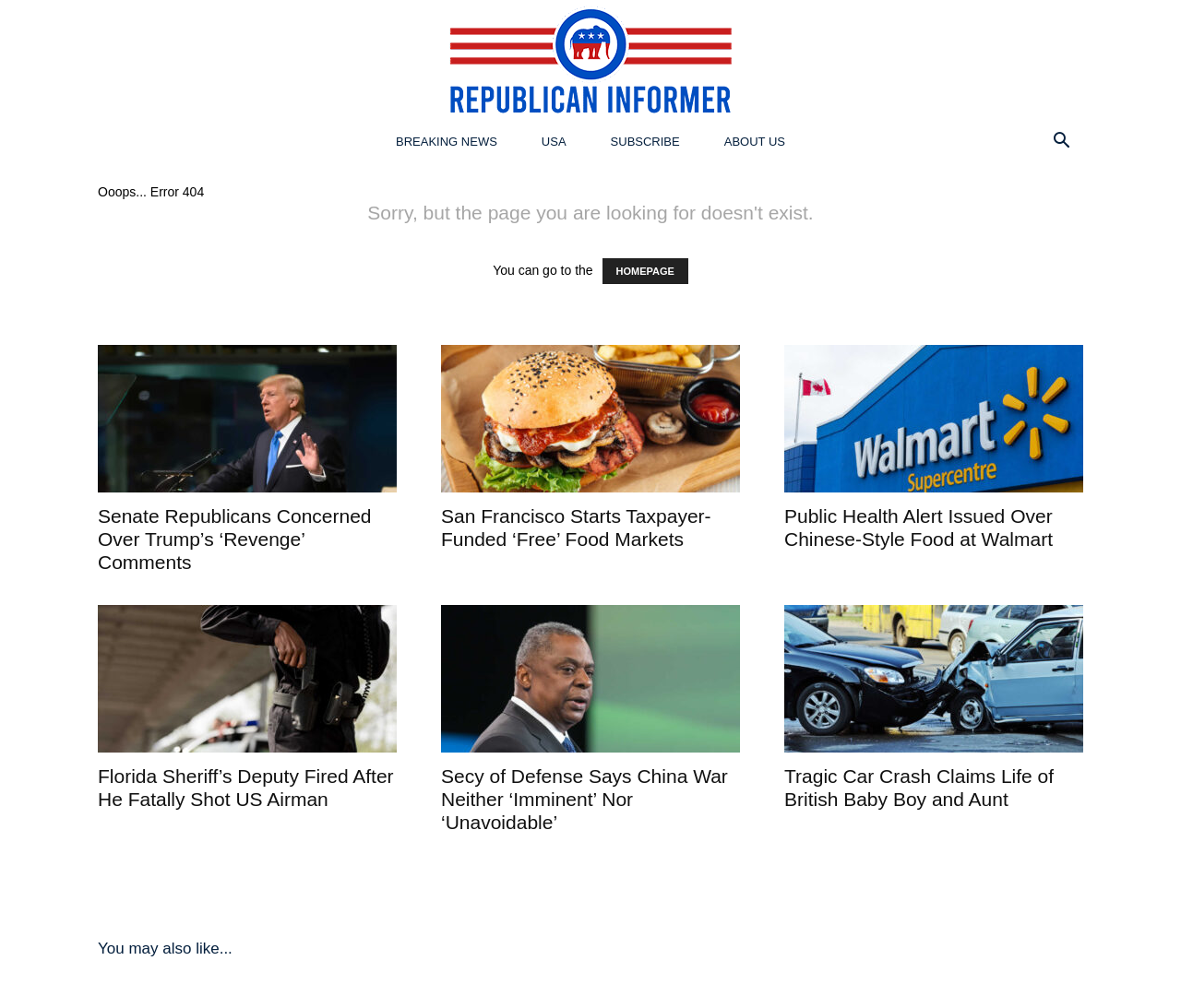Respond to the following query with just one word or a short phrase: 
How many news articles are displayed on the webpage?

5